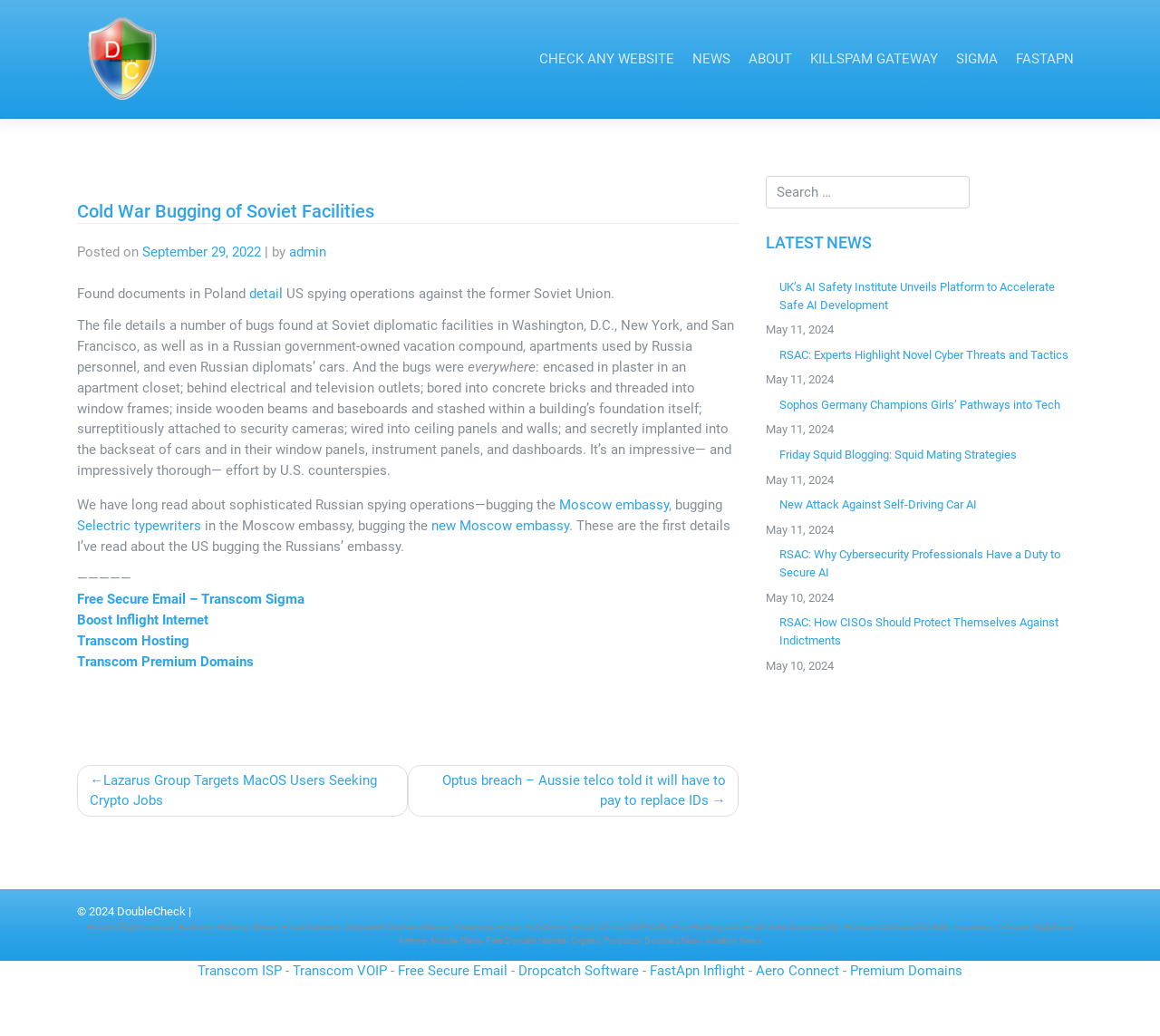Generate the text content of the main heading of the webpage.

Cold War Bugging of Soviet Facilities